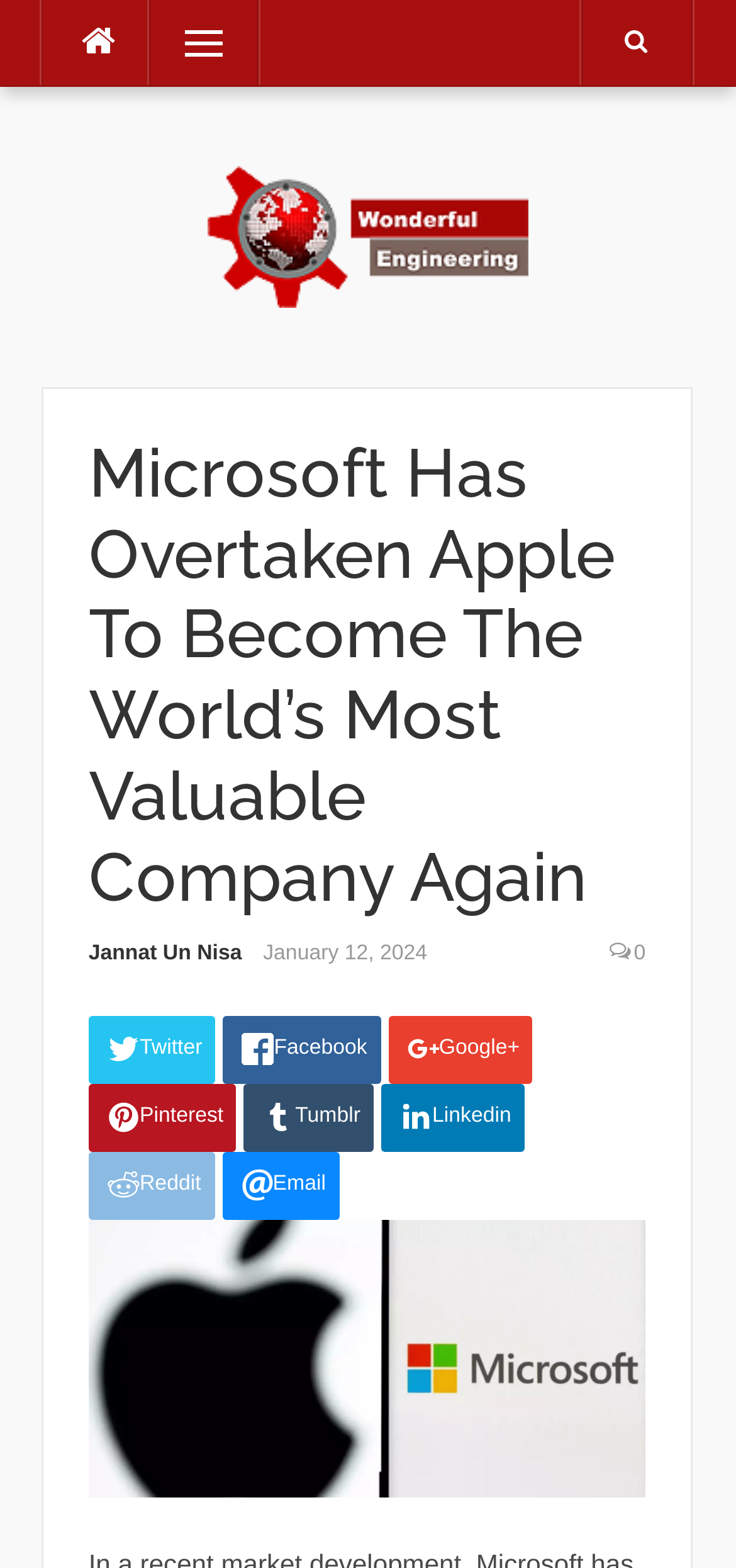Identify the bounding box coordinates for the element you need to click to achieve the following task: "Click on DRIVING OFFENSES". The coordinates must be four float values ranging from 0 to 1, formatted as [left, top, right, bottom].

None